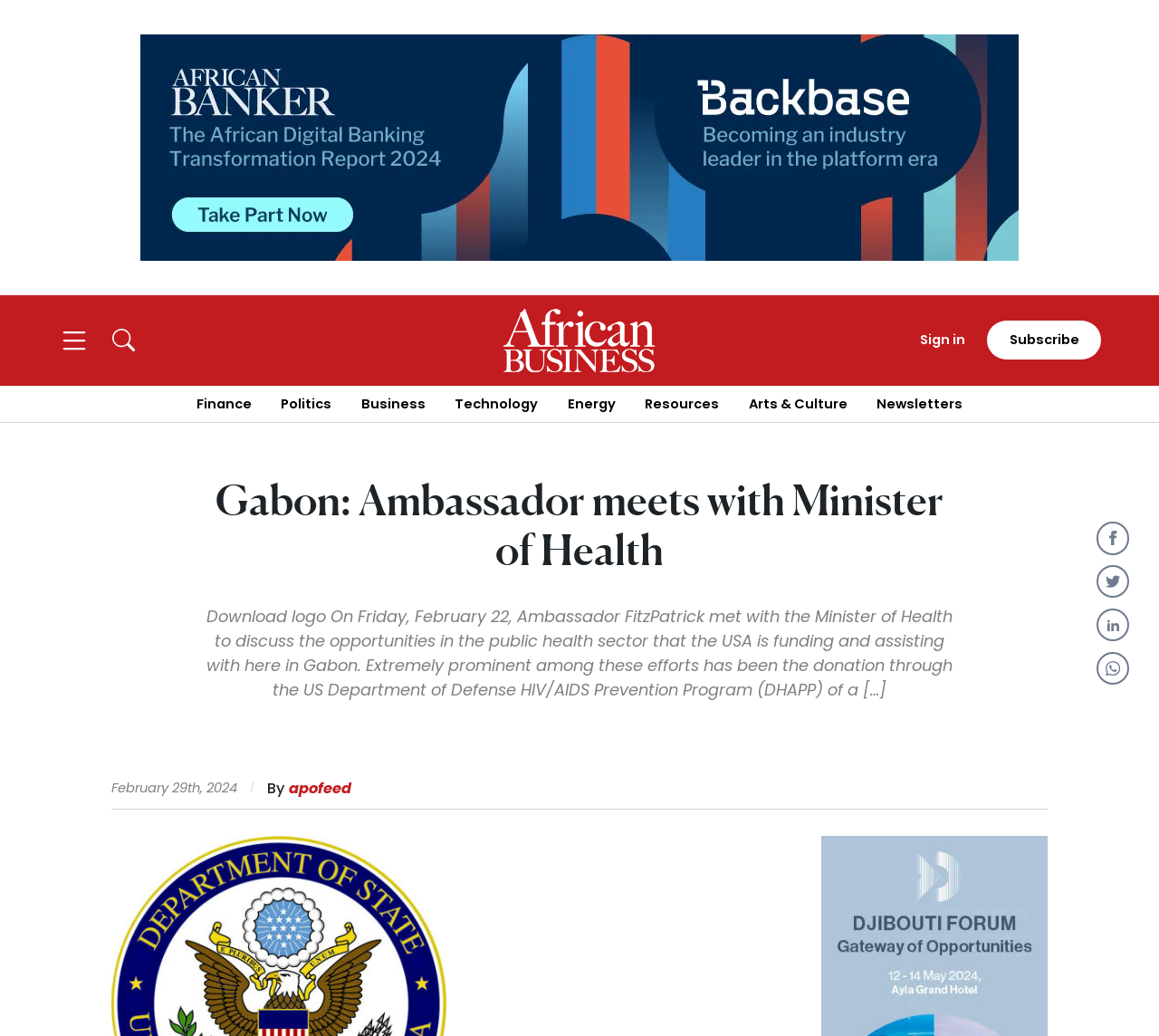Can you locate the main headline on this webpage and provide its text content?

Gabon: Ambassador meets with Minister of Health